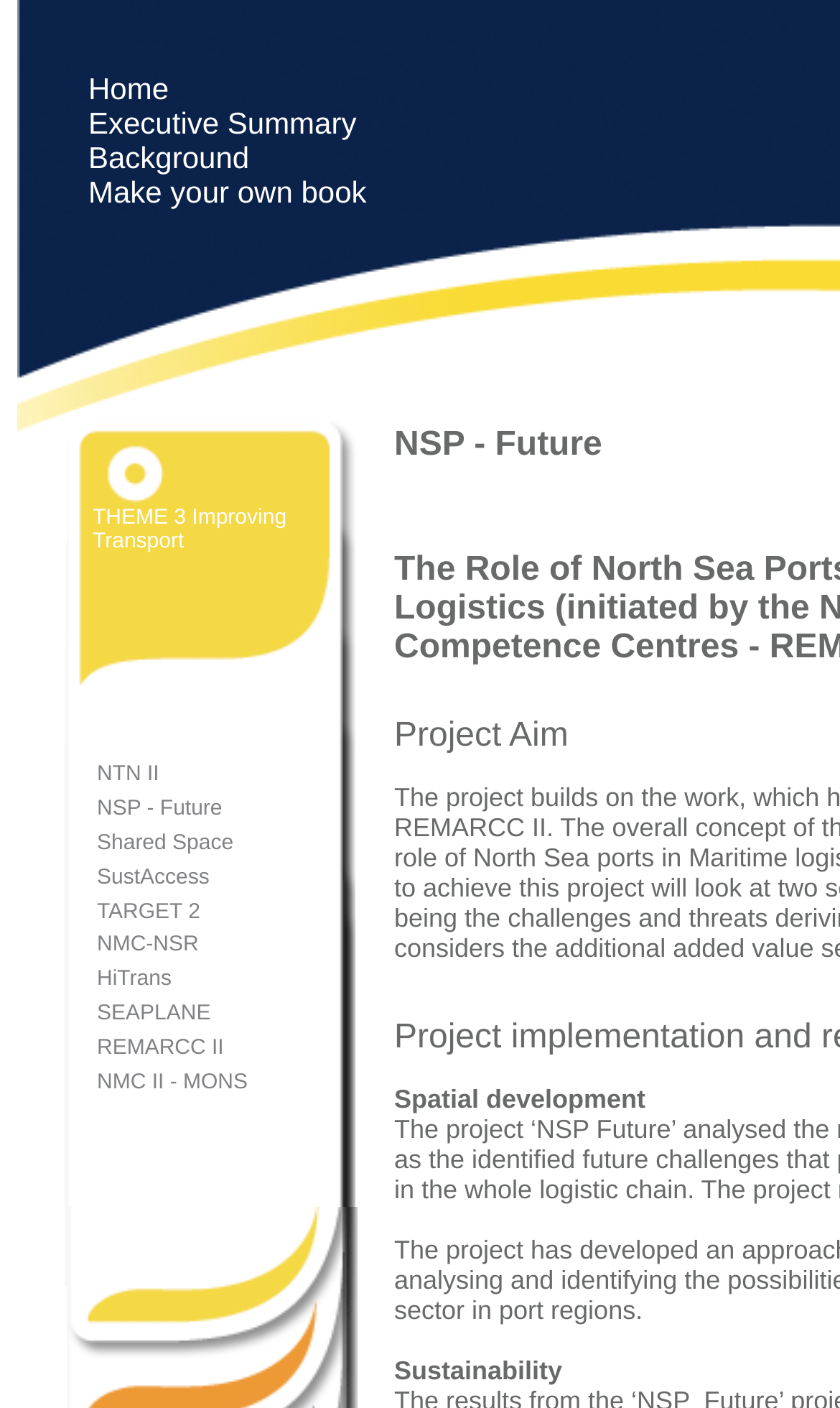What is the theme of the third link on the top navigation bar?
From the image, respond with a single word or phrase.

Improving Transport